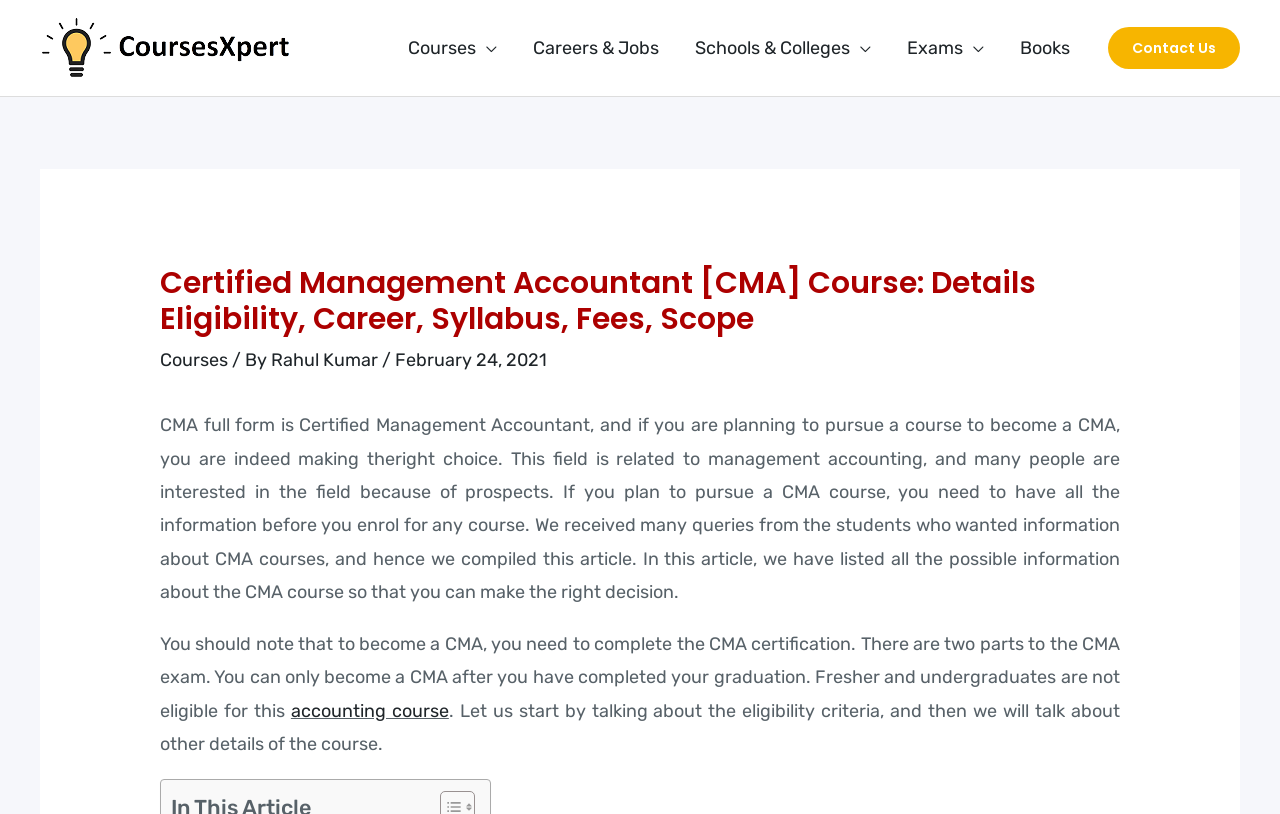Describe the entire webpage, focusing on both content and design.

The webpage is about the Certified Management Accountant (CMA) course, providing details on eligibility, career, syllabus, fees, and scope. At the top-left corner, there is a logo of CoursesXpert. Below the logo, there is a navigation menu with categories, including Courses Menu Toggle, Careers & Jobs, Schools & Colleges Menu Toggle, Exams Menu Toggle, and Books. 

On the top-right corner, there is a link to "Contact Us". Below the navigation menu, there is a header section with a heading that matches the title of the webpage. The header section also includes links to "Courses" and "Rahul Kumar", along with some static text indicating the author and date of the article.

The main content of the webpage is a long paragraph of text that provides an introduction to the CMA course, explaining what it is, its prospects, and the importance of having all the necessary information before enrolling in the course. The text also mentions that the article will provide detailed information about the CMA course.

Below the introductory paragraph, there is another paragraph of text that explains the eligibility criteria for becoming a CMA, including the requirement to complete graduation and the two-part CMA exam. There is also a link to an "accounting course" within this paragraph.

At the bottom of the webpage, there is a small image, but its content is not specified.